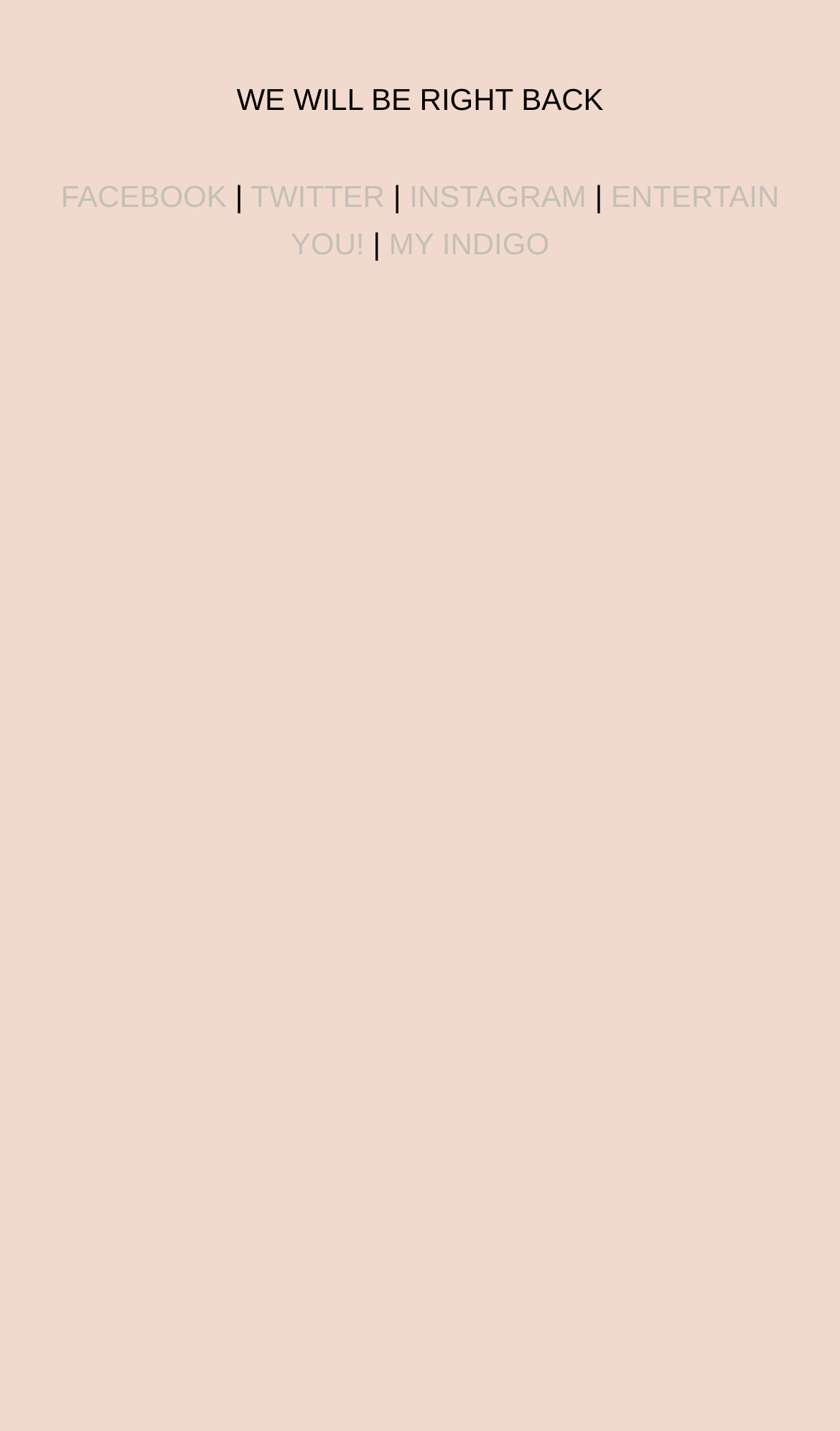How many social media platforms are linked on the website?
Give a one-word or short-phrase answer derived from the screenshot.

3